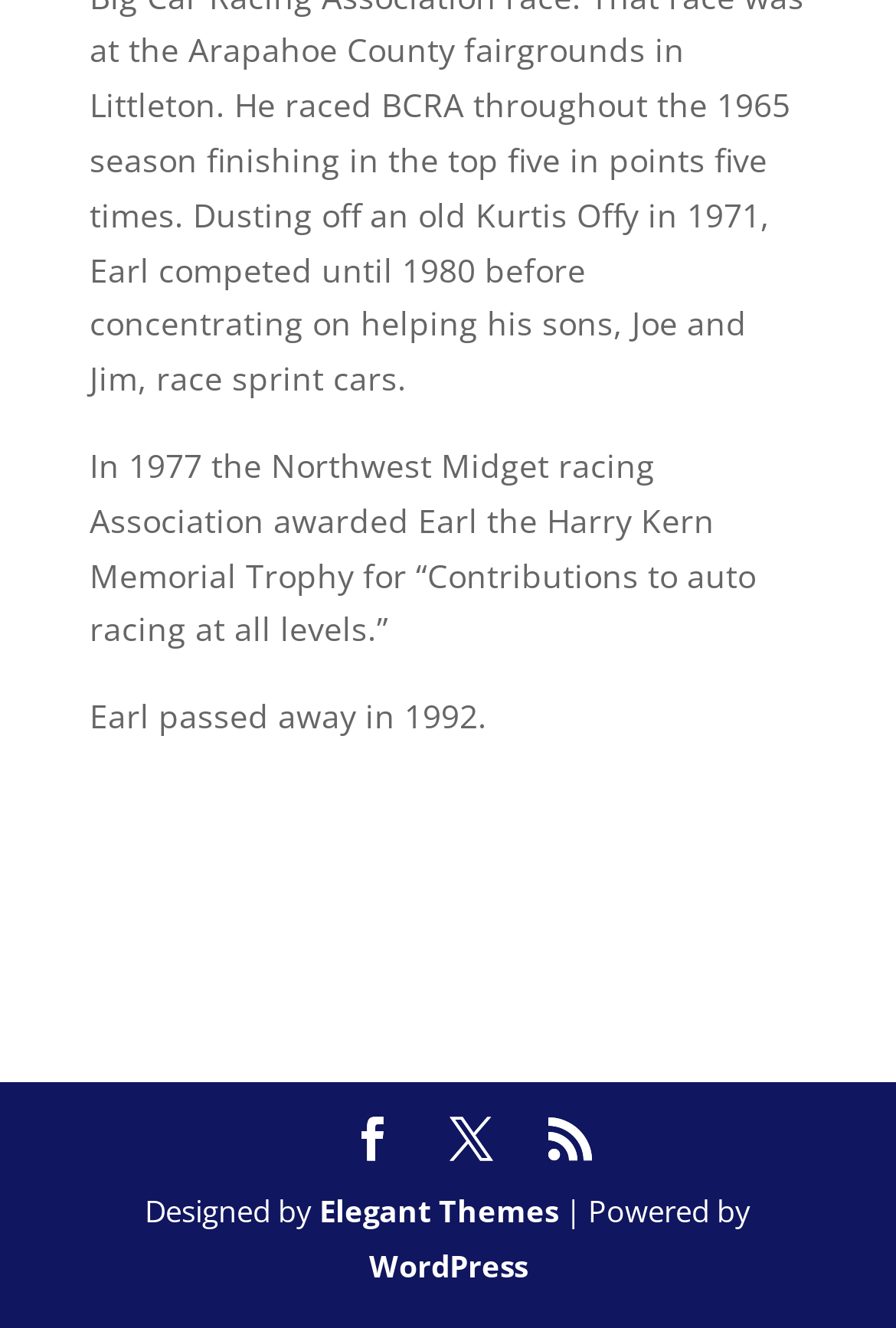Using the webpage screenshot, find the UI element described by Elegant Themes. Provide the bounding box coordinates in the format (top-left x, top-left y, bottom-right x, bottom-right y), ensuring all values are floating point numbers between 0 and 1.

[0.356, 0.896, 0.623, 0.927]